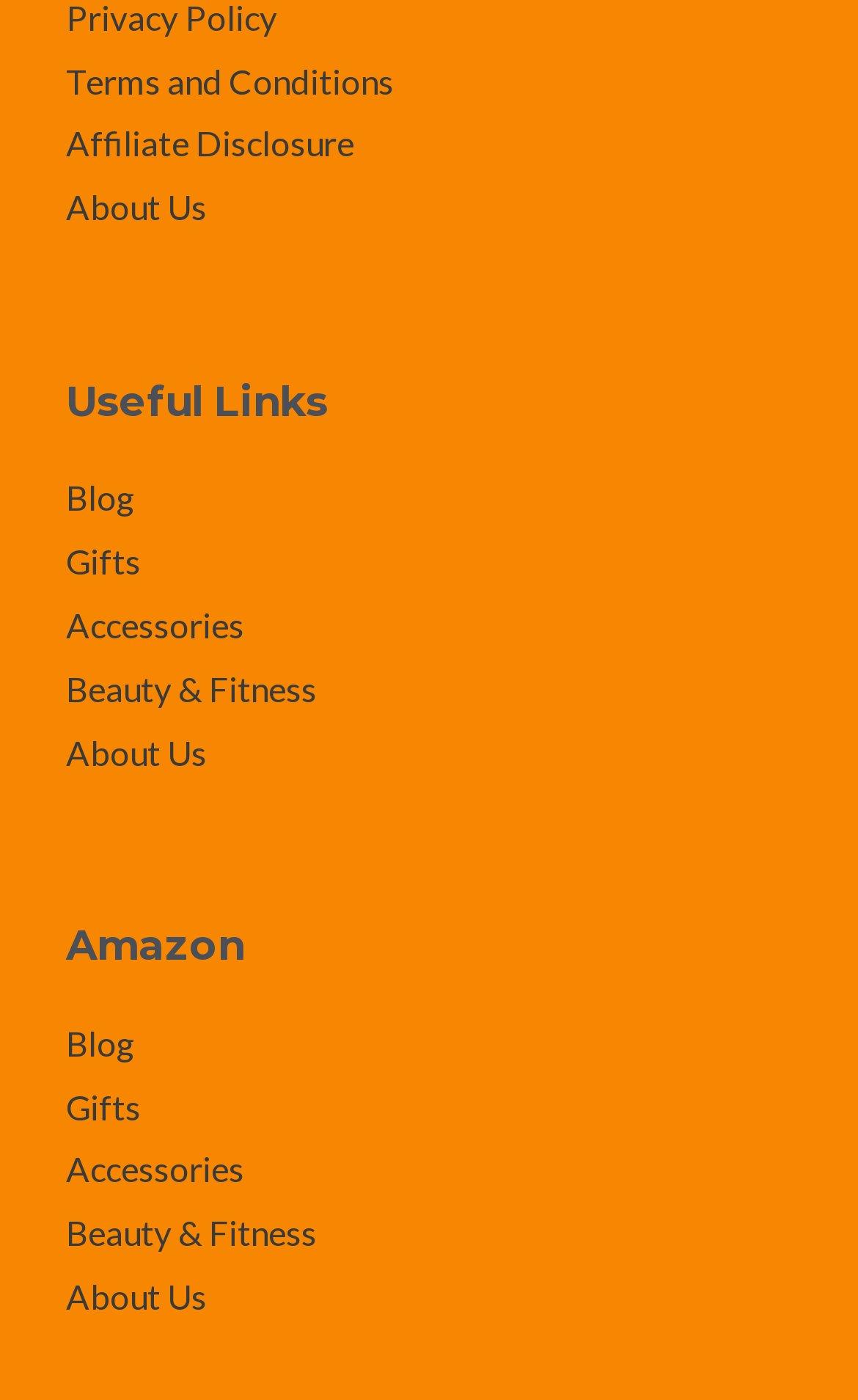Identify the bounding box coordinates of the region I need to click to complete this instruction: "Explore Blog".

[0.077, 0.342, 0.159, 0.37]